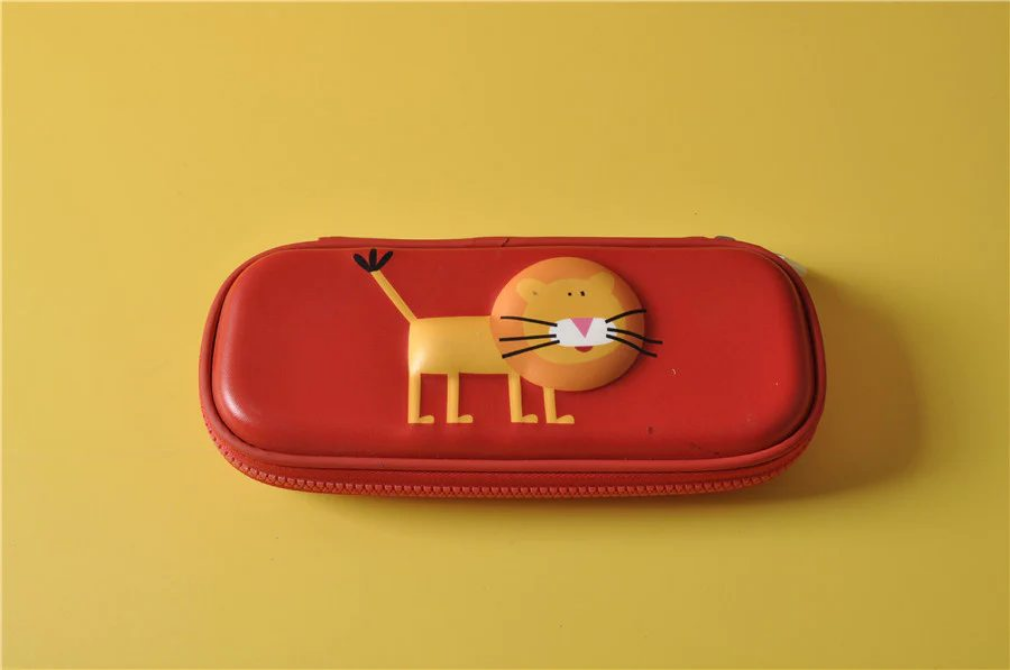Answer the question with a brief word or phrase:
What is the expression of the lion on the pencil case?

Friendly